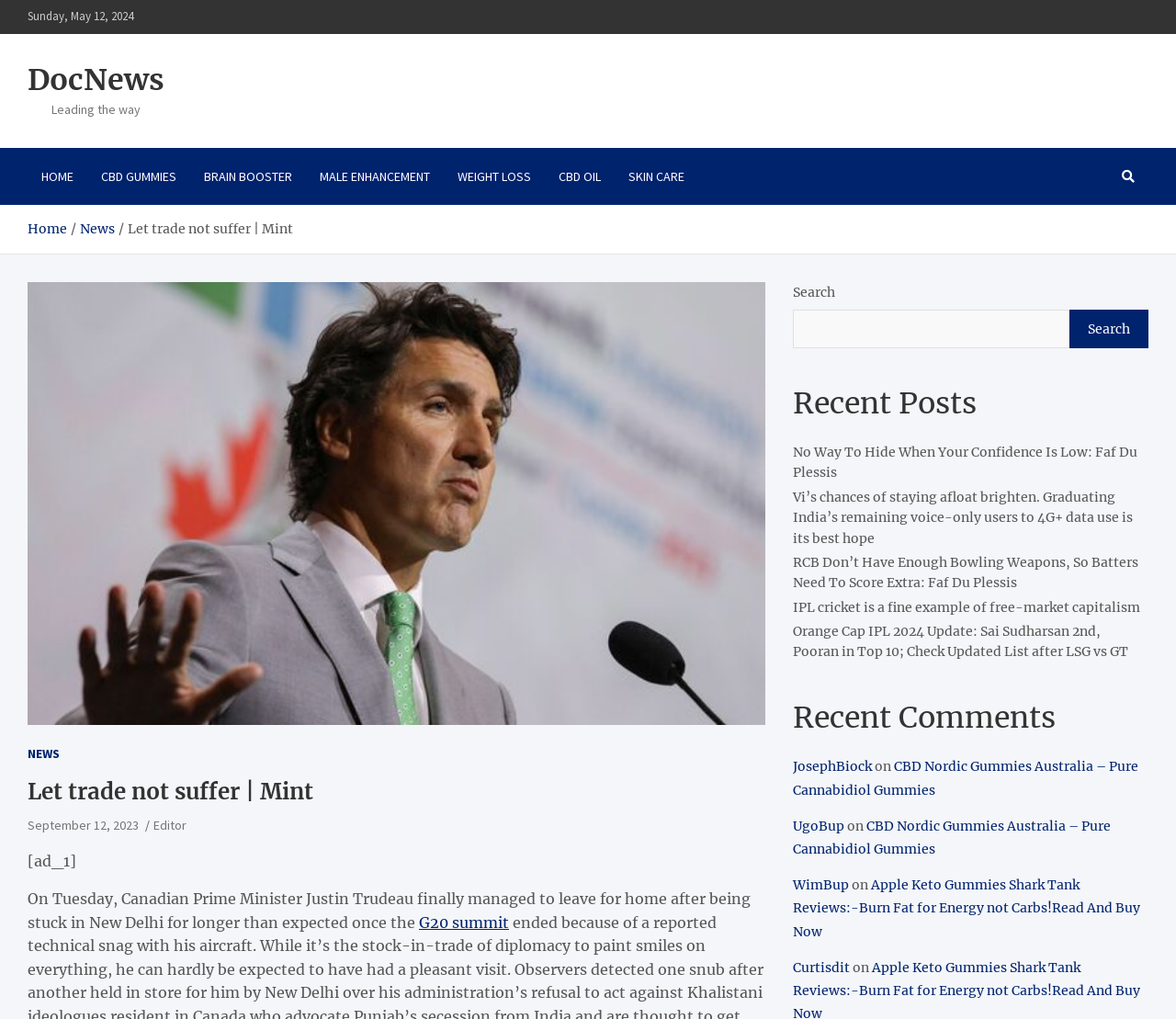Determine the bounding box coordinates for the HTML element described here: "BRAIN BOOSTER".

[0.162, 0.145, 0.26, 0.201]